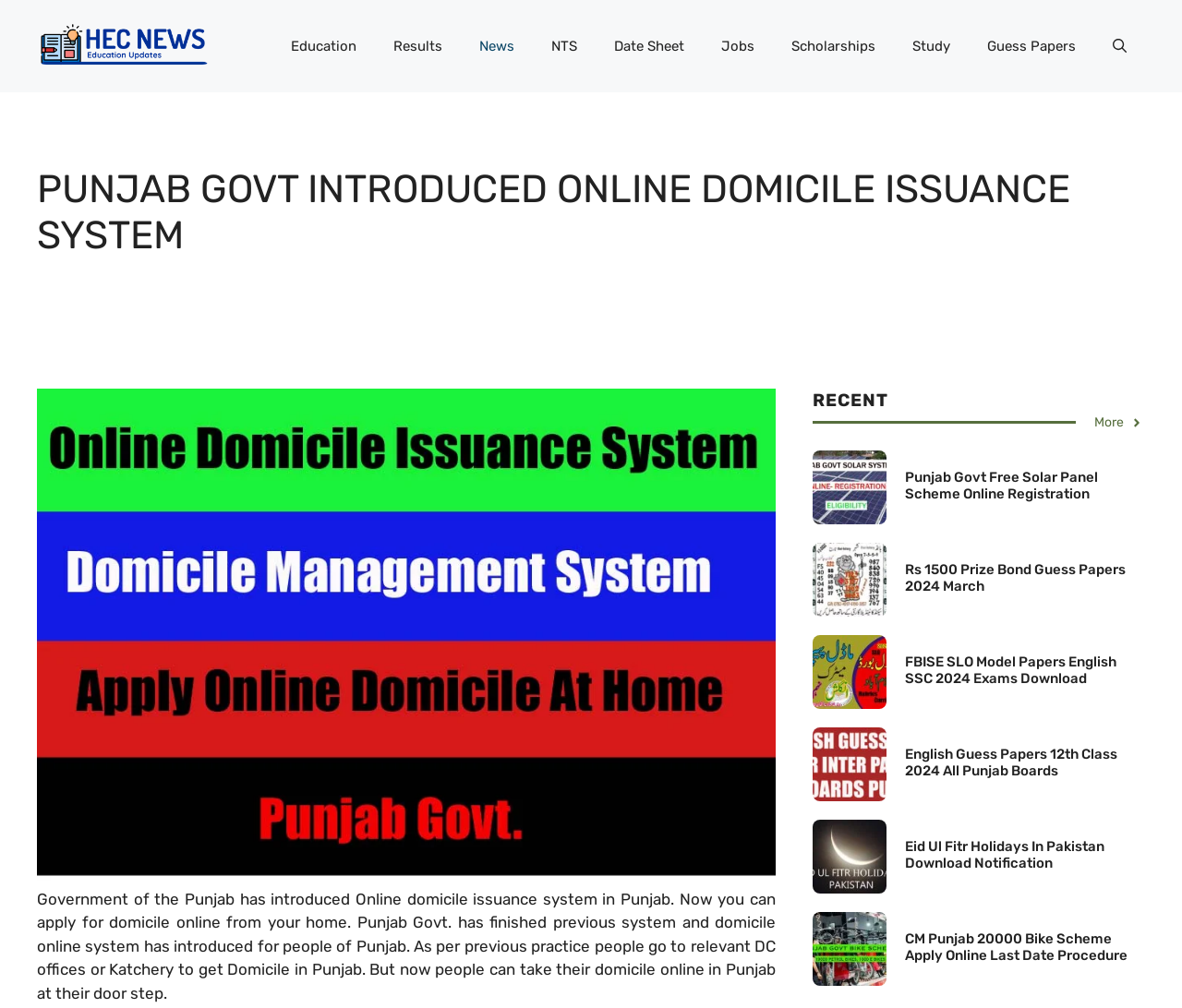Describe the webpage in detail, including text, images, and layout.

This webpage is about the Punjab Government's Domicile Management System, which allows users to apply for domicile online from their homes. At the top of the page, there is a banner with a link to "HEC News- Results Scholarships Jobs Education website" accompanied by an image. Below the banner, there is a primary navigation menu with links to various categories such as Education, Results, News, NTS, Date Sheet, Jobs, Scholarships, Study, and Guess Papers.

The main content of the page is divided into two sections. The left section has a heading that reads "PUNJAB GOVT INTRODUCED ONLINE DOMICILE ISSUANCE SYSTEM" and provides information about the online domicile issuance system in Punjab. There is a link to "Punjab Govt domicile online system" with an accompanying image, and a paragraph of text that explains the benefits of the online system.

The right section of the page has a heading that reads "RECENT" and features a list of recent news articles or updates. Each article has a link, an image, and a brief heading that summarizes the content. The articles appear to be related to various government schemes and initiatives, such as the Punjab Government's Free Solar Panel Scheme, Prize Bond Guess Papers, and Eid Ul Fitr Holidays in Pakistan.

Overall, the webpage provides information about the Punjab Government's Domicile Management System and features a list of recent news articles or updates related to government schemes and initiatives.